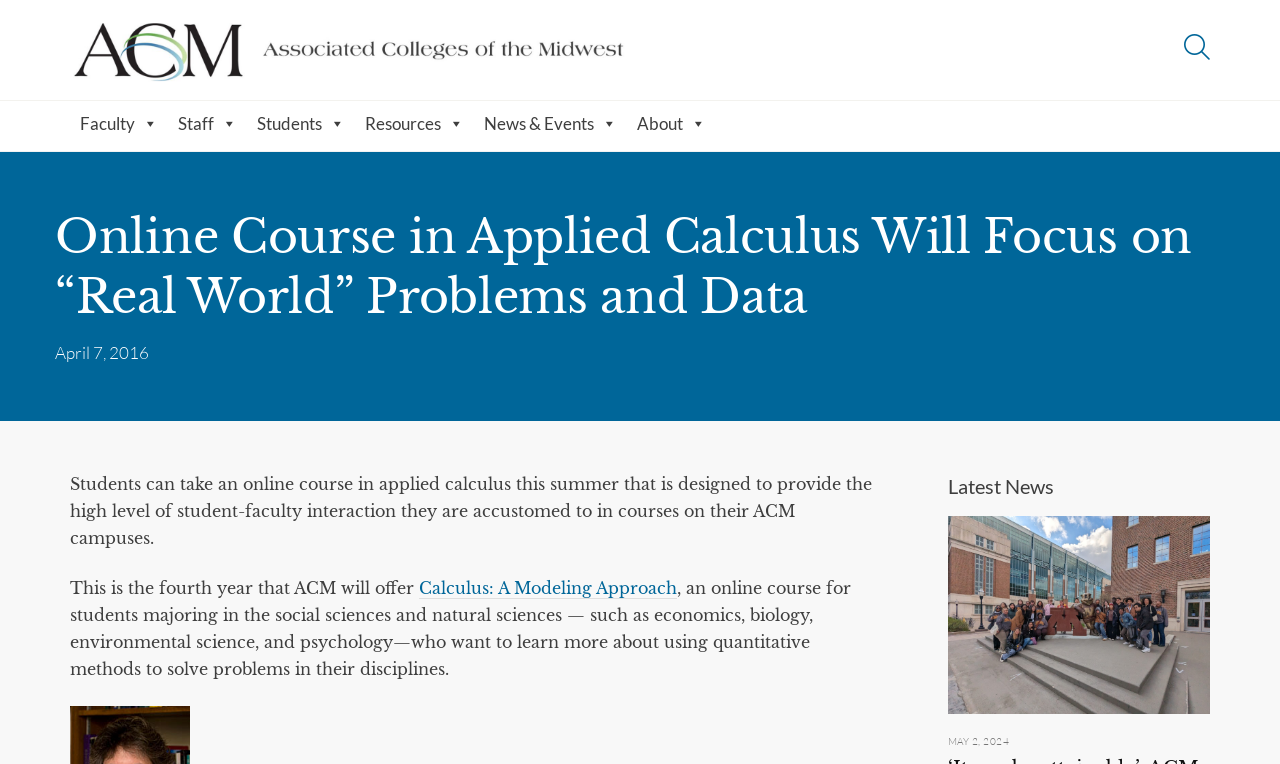Create a detailed description of the webpage's content and layout.

The webpage appears to be a news article or blog post from the Associated Colleges of the Midwest (ACM) website. At the top left of the page, there is a link to the ACM website, accompanied by an image of the ACM logo. On the top right, there is a search icon and a menu with links to various sections of the website, including Faculty, Staff, Students, Resources, News & Events, and About.

The main content of the page is an article with the title "Online Course in Applied Calculus Will Focus on “Real World” Problems and Data". Below the title, there is a link to the date "April 7, 2016". The article discusses an online course in applied calculus offered by ACM, which is designed to provide students with a high level of interaction with faculty. The course is specifically tailored for students majoring in social sciences and natural sciences who want to learn about using quantitative methods to solve problems in their disciplines.

Below the article, there is a section titled "Latest News" with a figure or image, and a link to another news article or post. The date "MAY 2, 2024" is displayed below this section. Overall, the webpage has a simple and organized layout, with clear headings and concise text.